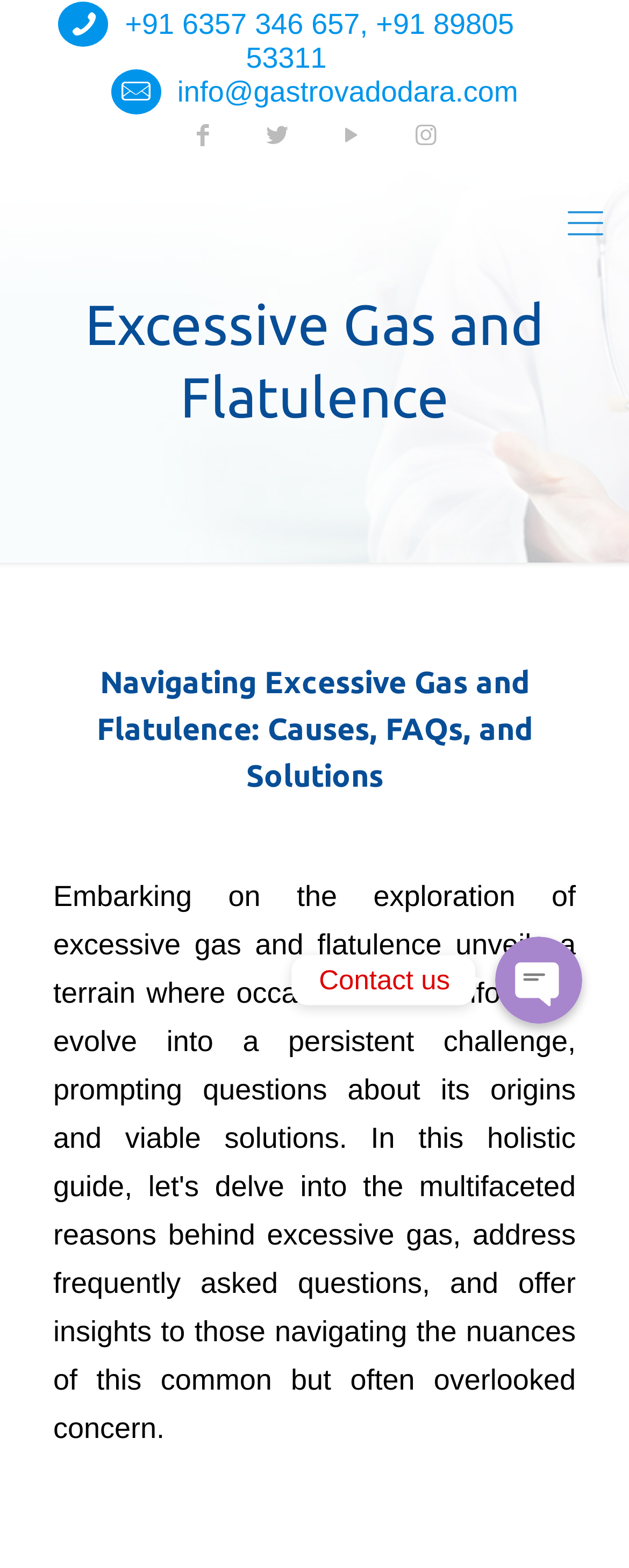Identify the bounding box coordinates of the specific part of the webpage to click to complete this instruction: "Call the doctor".

[0.199, 0.005, 0.817, 0.047]